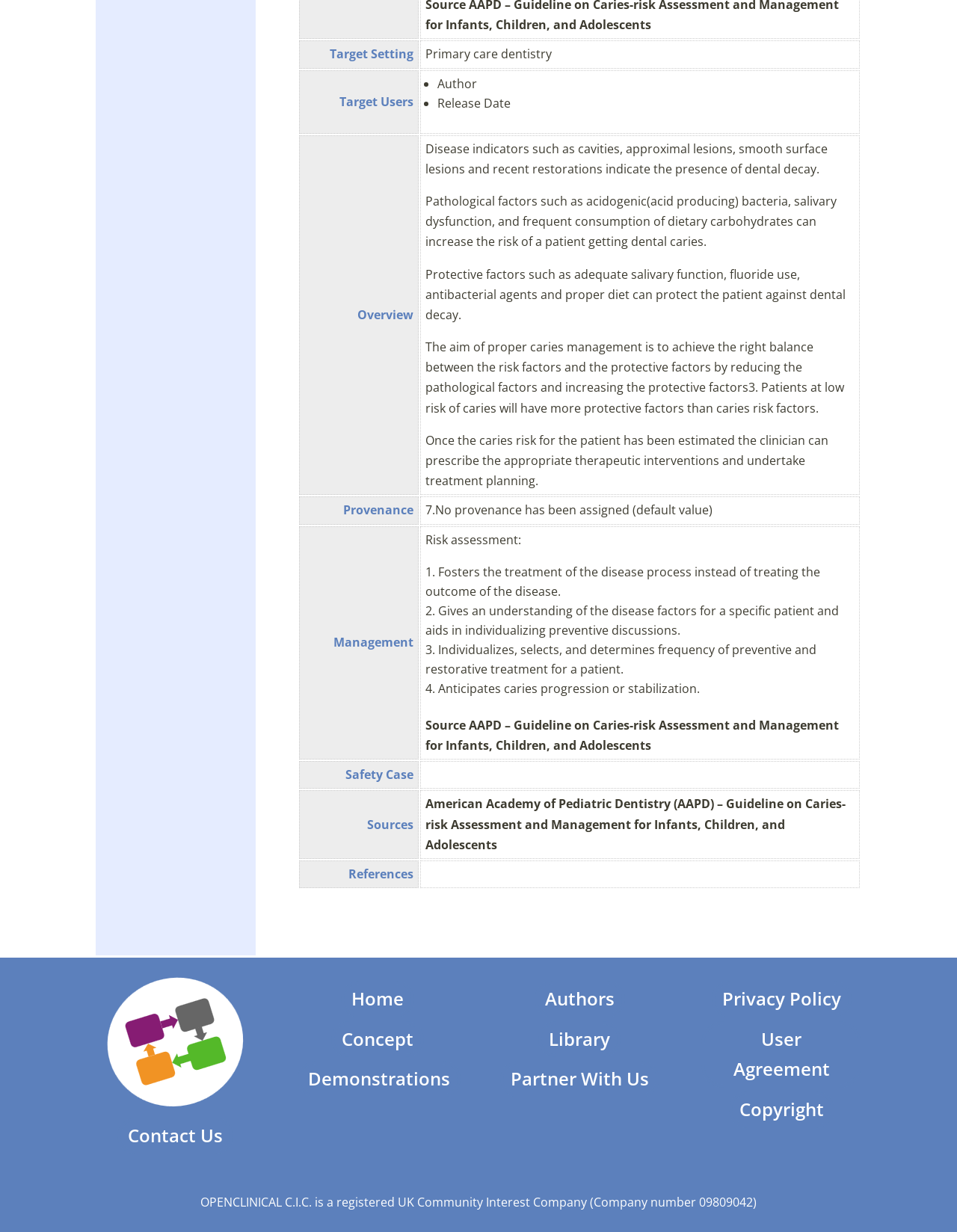Give a succinct answer to this question in a single word or phrase: 
How many rows are there in the grid?

7